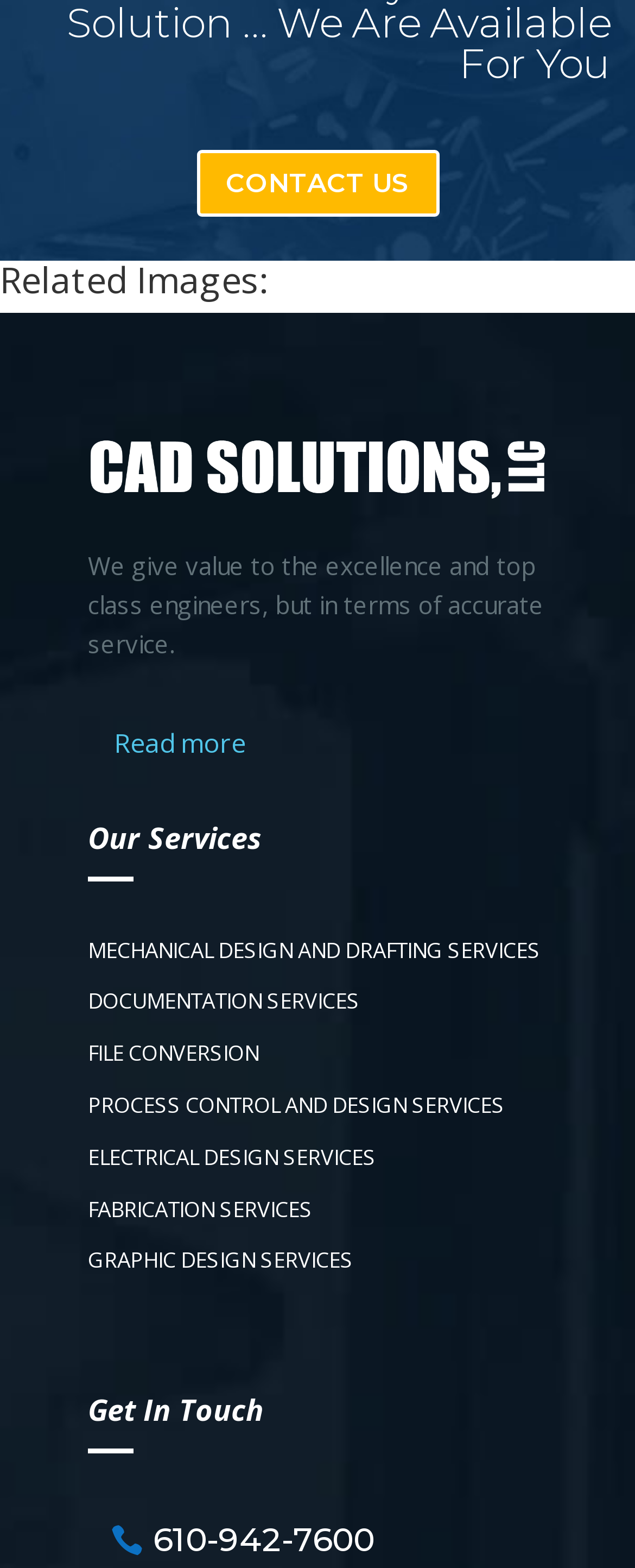Please specify the bounding box coordinates of the clickable section necessary to execute the following command: "Get mechanical design and drafting services".

[0.138, 0.596, 0.851, 0.615]